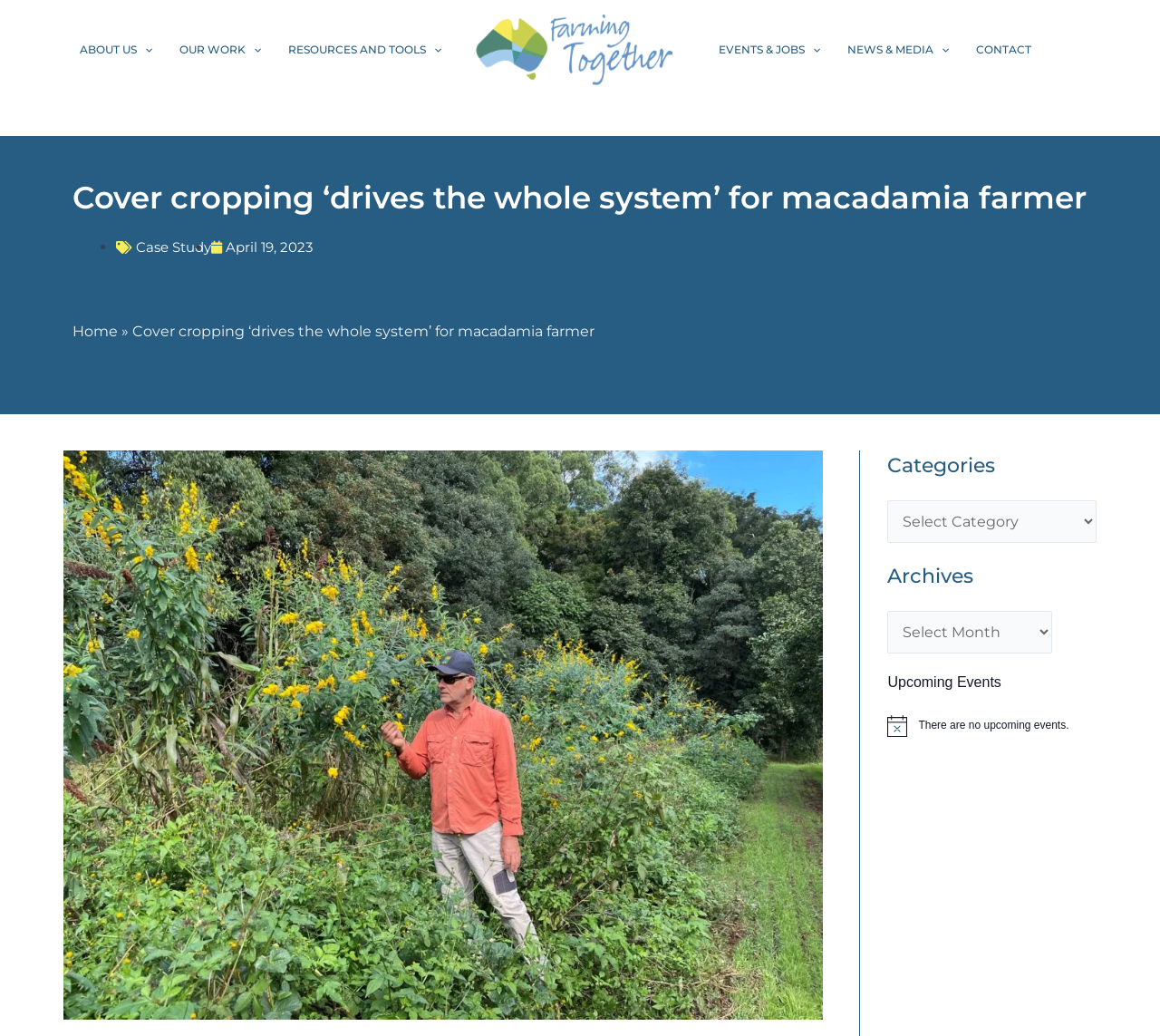Extract the main title from the webpage and generate its text.

Cover cropping ‘drives the whole system’ for macadamia farmer